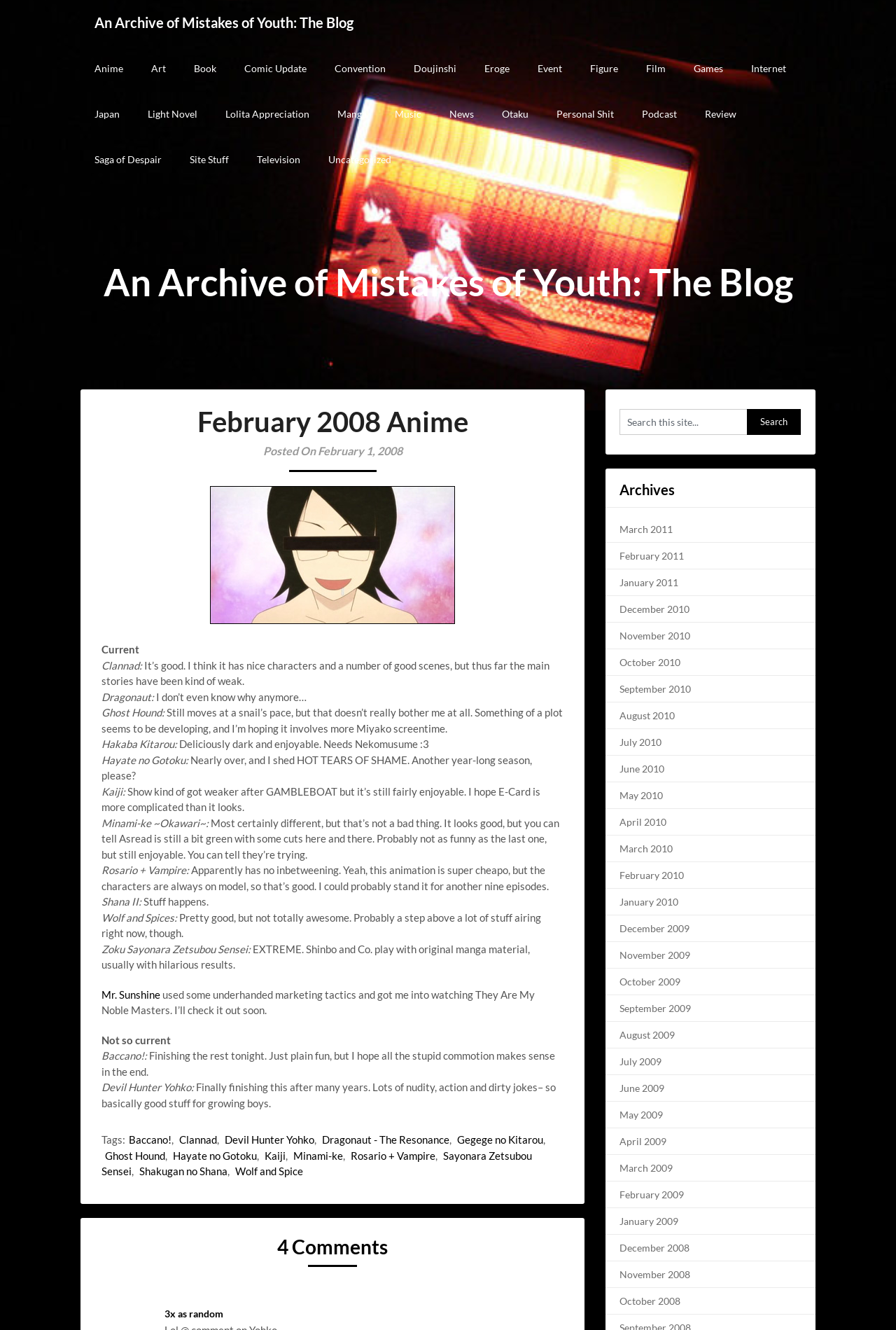Identify the bounding box for the UI element that is described as follows: "August 2009".

[0.691, 0.773, 0.753, 0.782]